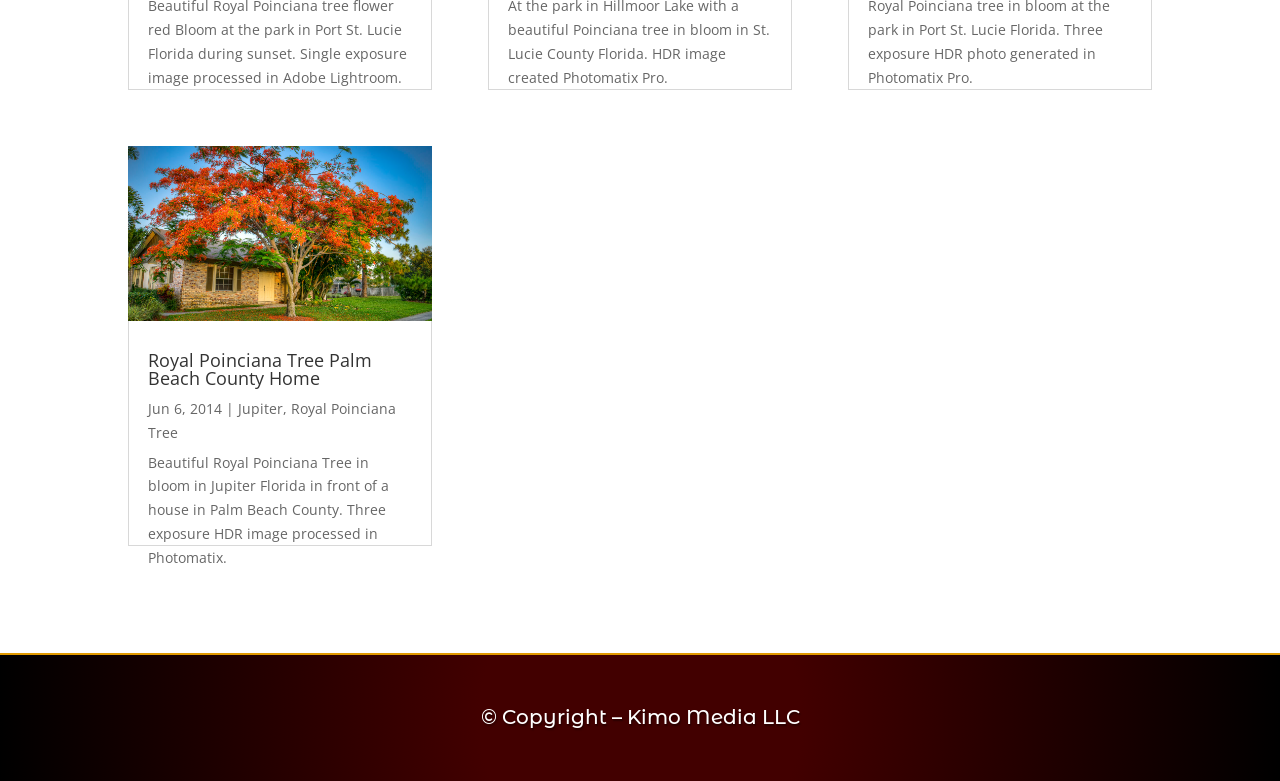Determine the bounding box of the UI component based on this description: "Royal Poinciana Tree". The bounding box coordinates should be four float values between 0 and 1, i.e., [left, top, right, bottom].

[0.116, 0.511, 0.309, 0.566]